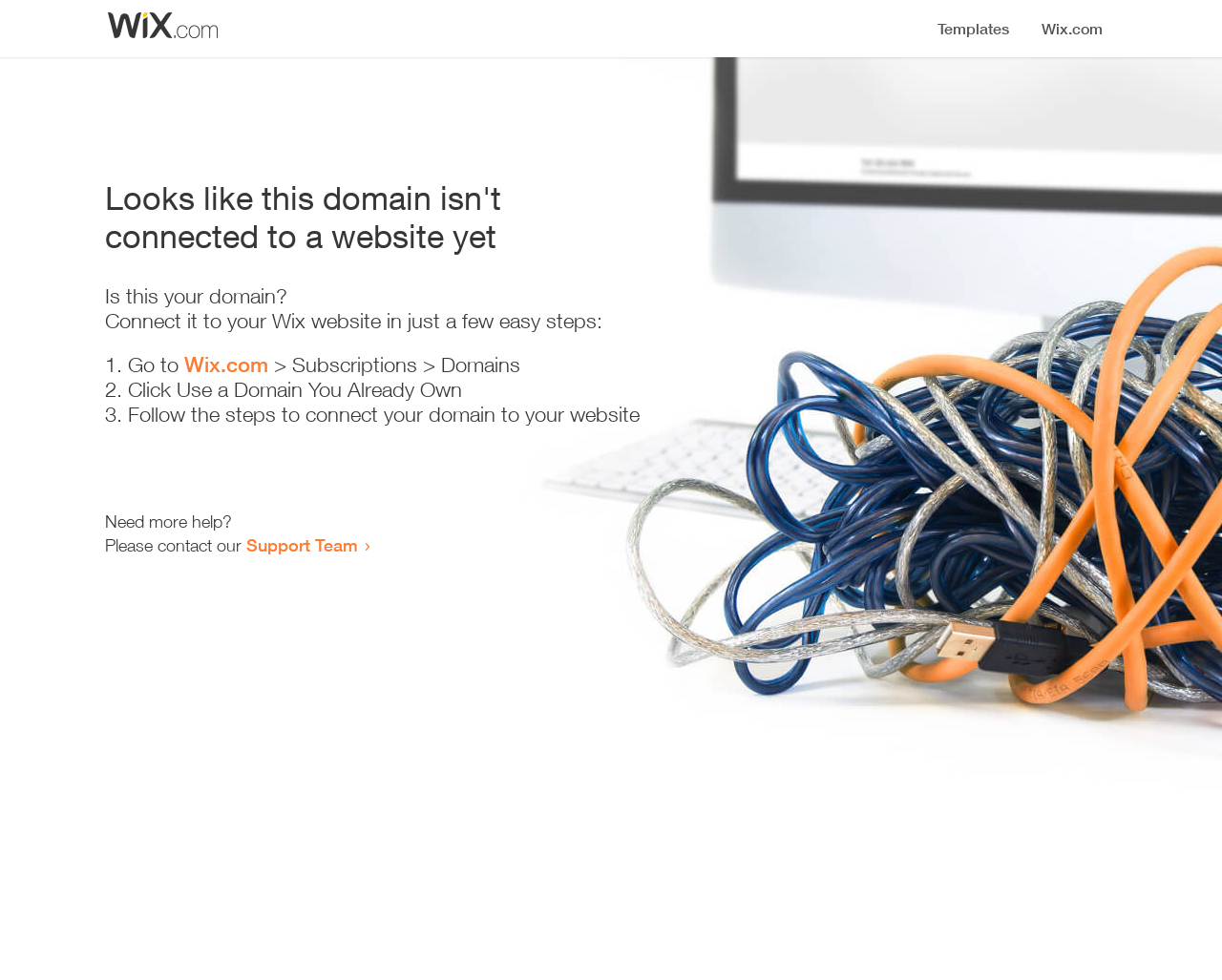Give the bounding box coordinates for the element described by: "Wix.com".

[0.151, 0.359, 0.22, 0.385]